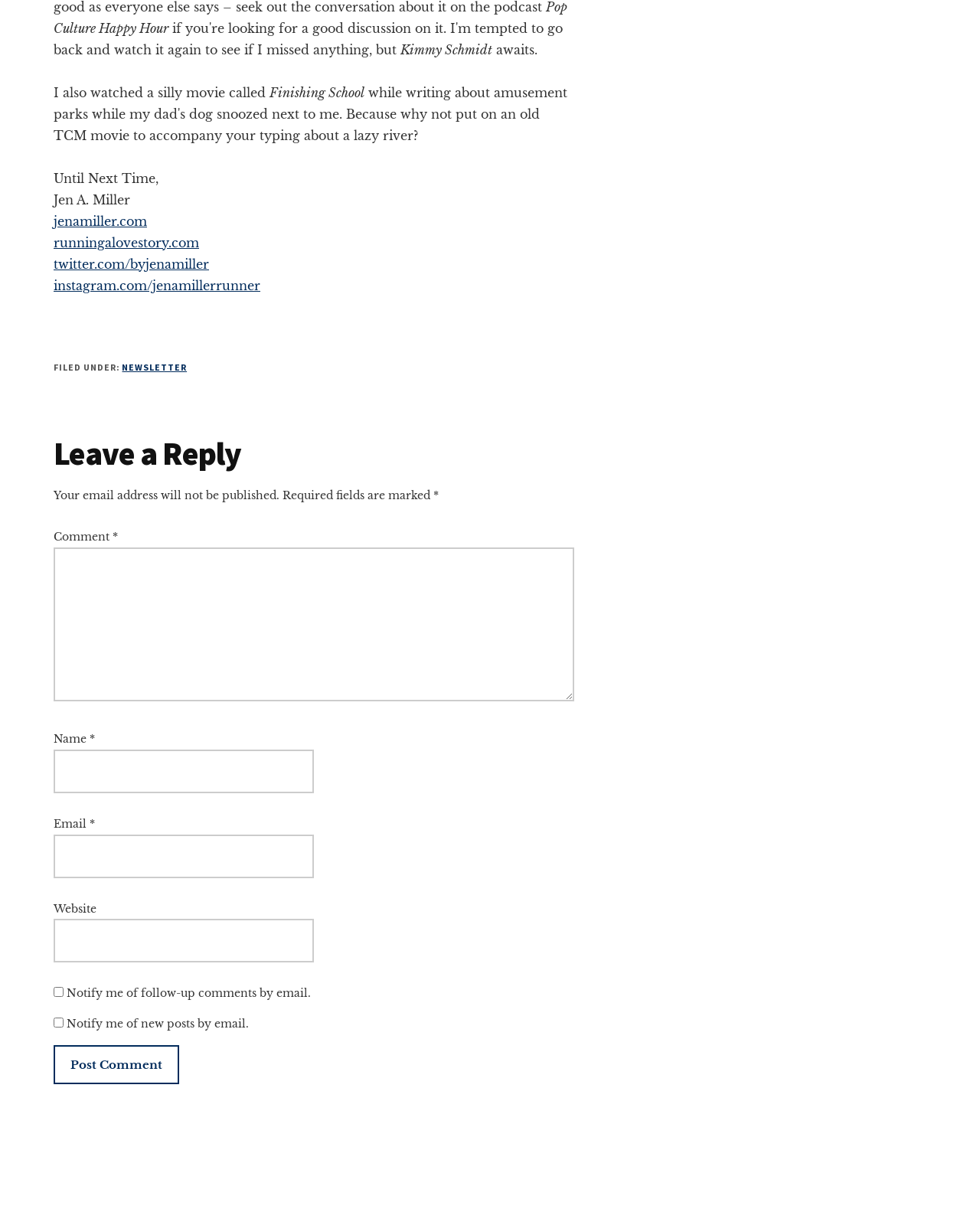What is the position of the 'Leave a Reply' heading?
Provide a detailed and well-explained answer to the question.

The 'Leave a Reply' heading is located below the 'Reader Interactions' heading, and it is positioned vertically above the 'Comment' section.